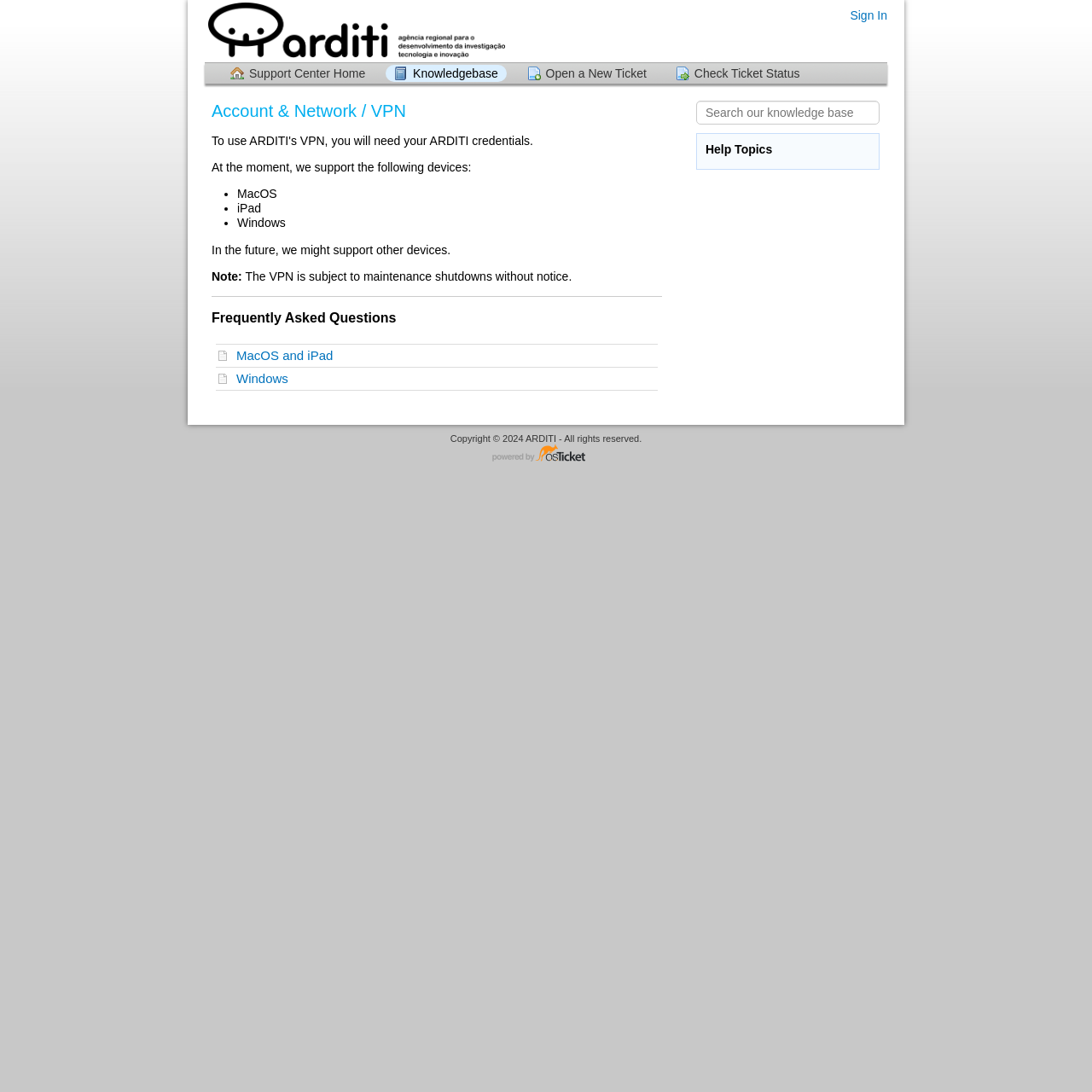Give a one-word or short-phrase answer to the following question: 
What is the warning about the VPN?

Subject to maintenance shutdowns